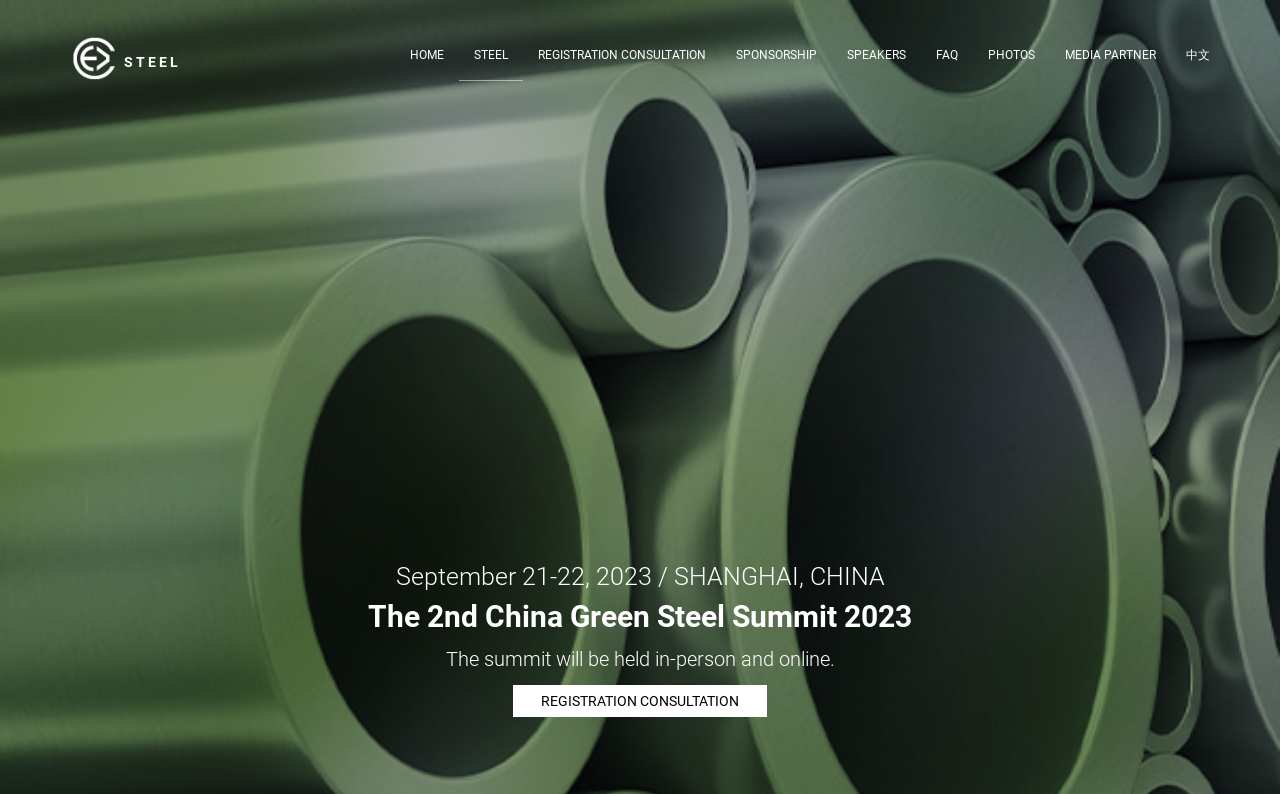Produce a meticulous description of the webpage.

The webpage is about the 2nd China Green Steel Summit 2023, which will take place on September 21-22, 2023, in Shanghai, China. At the top left of the page, there is a link to the "Green Steel Hub" with a corresponding image. Below this, there is a navigation menu with 9 links: "HOME", "STEEL", "REGISTRATION CONSULTATION", "SPONSORSHIP", "SPEAKERS", "FAQ", "PHOTOS", "MEDIA PARTNER", and "中文" (Chinese). 

The main content of the page is divided into two sections. The first section has two headings, one announcing the date and location of the summit, and the other stating the title of the event. Below these headings, there is a static text that informs visitors that the summit will be held in-person and online. 

The second section has a single link to "REGISTRATION CONSULTATION" at the bottom right of the page. Overall, the webpage has a total of 10 links and 1 image.